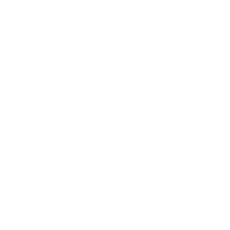Generate an in-depth description of the image.

This image features the logo for Abby Hudson Photography, a professional photography service specializing in capturing significant life moments, such as senior portraits and milestones. The logo embodies a clean and modern aesthetic, reflecting the brand's approach to photography that emphasizes warmth and connection. Accompanying the logo are links to various sections of the website, including "Home," "About," and "Seniors," inviting visitors to explore the services offered. Abby Hudson is noted for her heartfelt commitment to serving her clients, blending her passions for photography, fitness, and skincare with her love for iced chai. The overall layout suggests a personal and inviting atmosphere, perfect for those seeking to document their special moments.